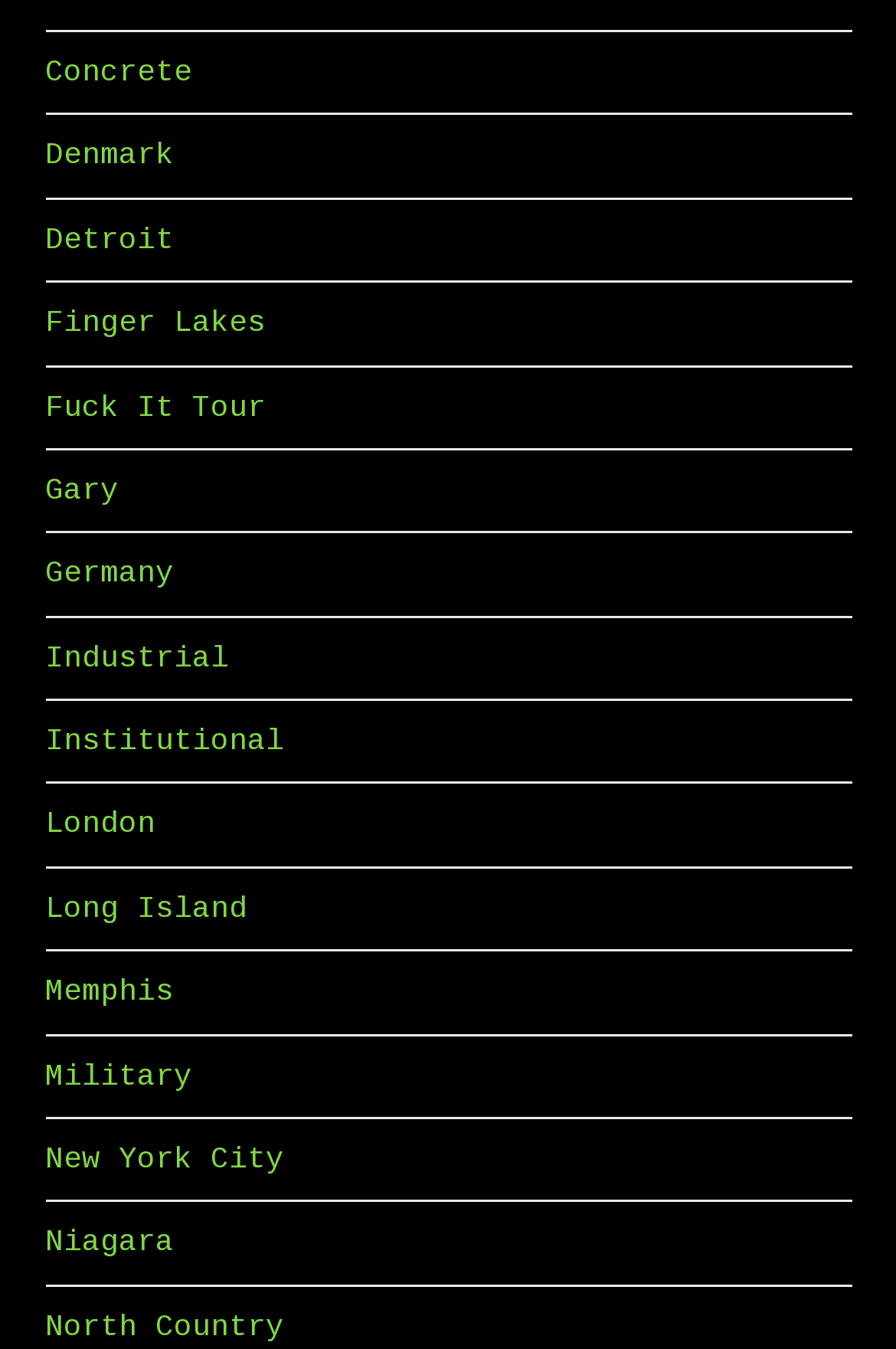Determine the bounding box coordinates for the element that should be clicked to follow this instruction: "learn about Industrial". The coordinates should be given as four float numbers between 0 and 1, in the format [left, top, right, bottom].

[0.05, 0.475, 0.255, 0.5]